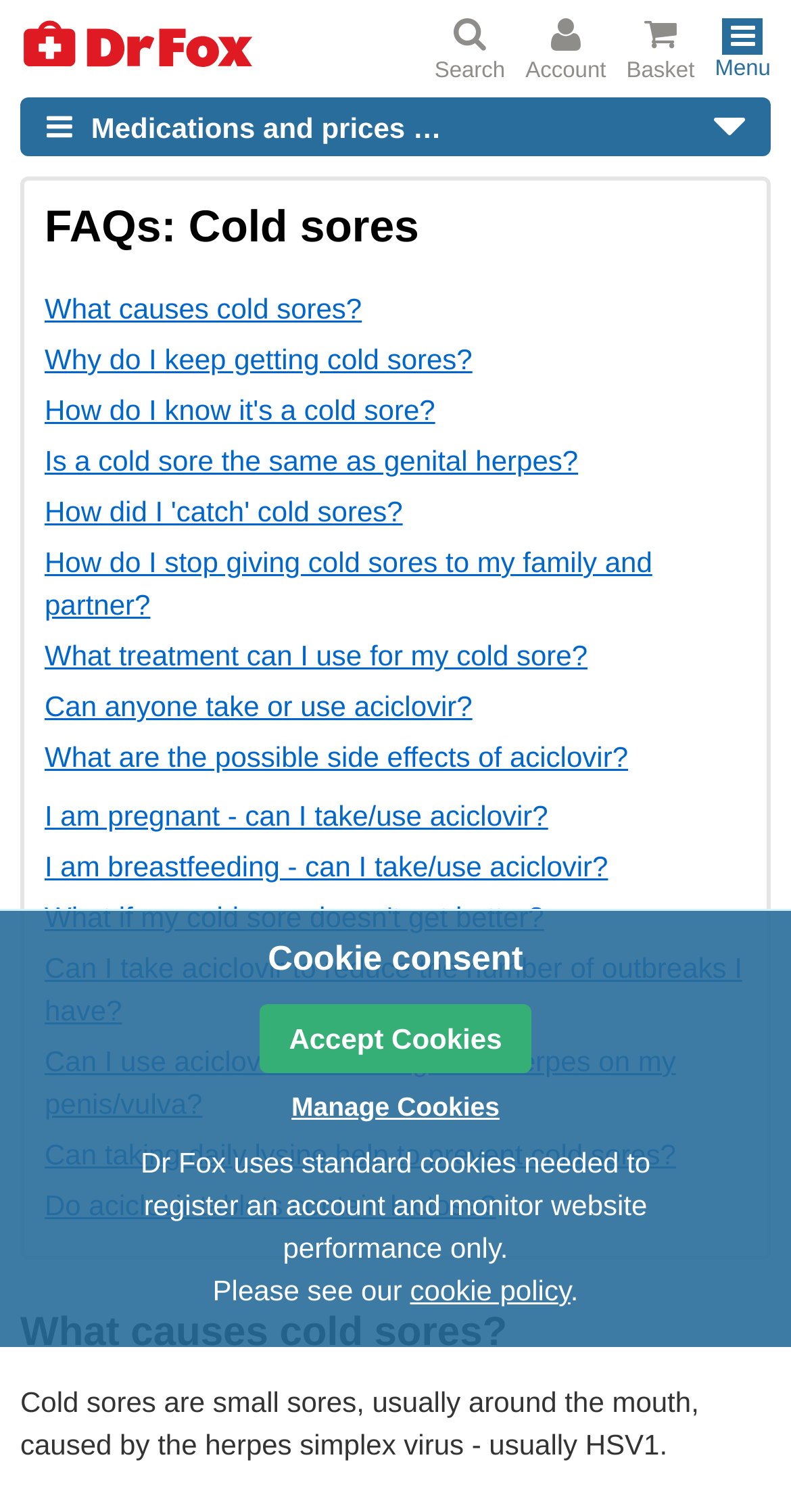Please identify the bounding box coordinates of the element that needs to be clicked to perform the following instruction: "Search for medications and prices".

[0.026, 0.064, 0.974, 0.103]